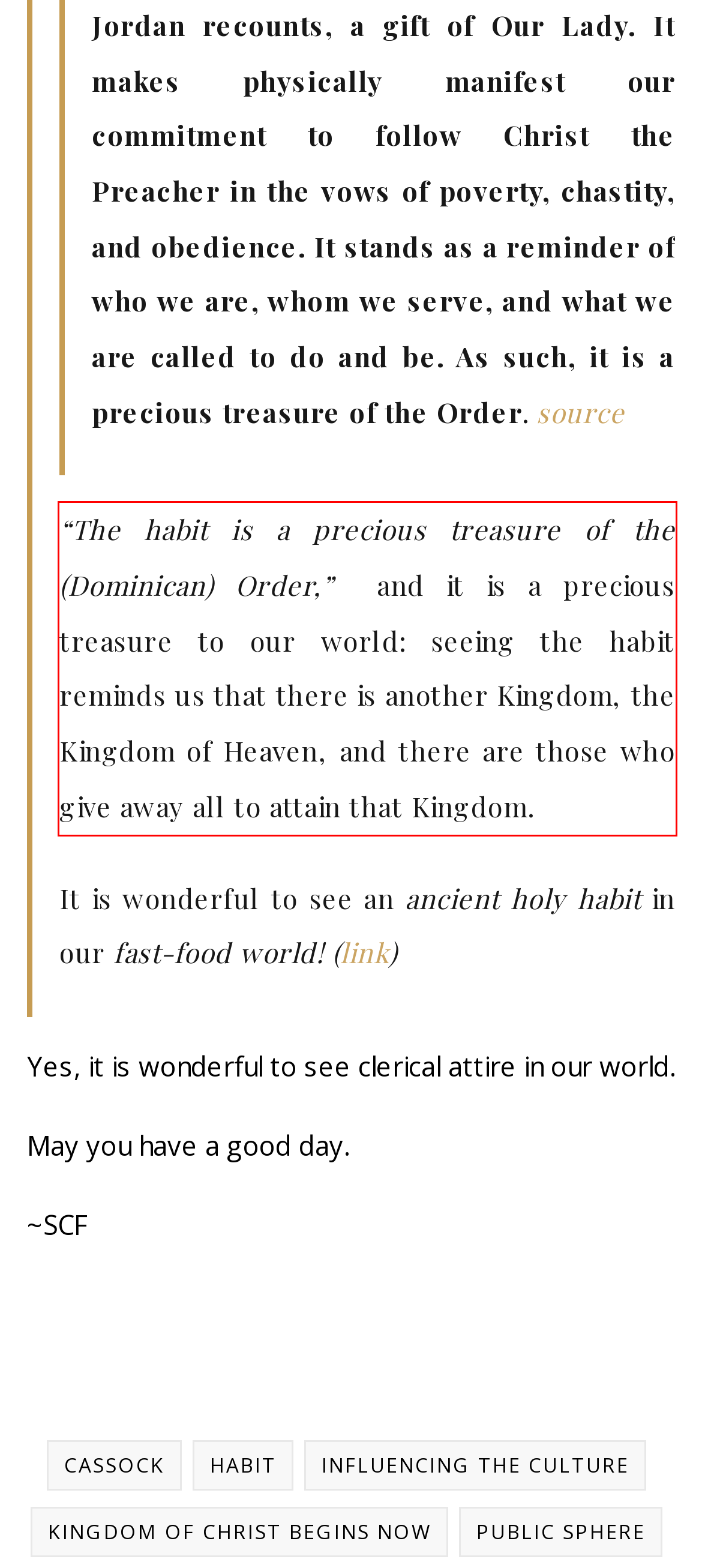Please perform OCR on the text content within the red bounding box that is highlighted in the provided webpage screenshot.

“The habit is a precious treasure of the (Dominican) Order,” and it is a precious treasure to our world: seeing the habit reminds us that there is another Kingdom, the Kingdom of Heaven, and there are those who give away all to attain that Kingdom.